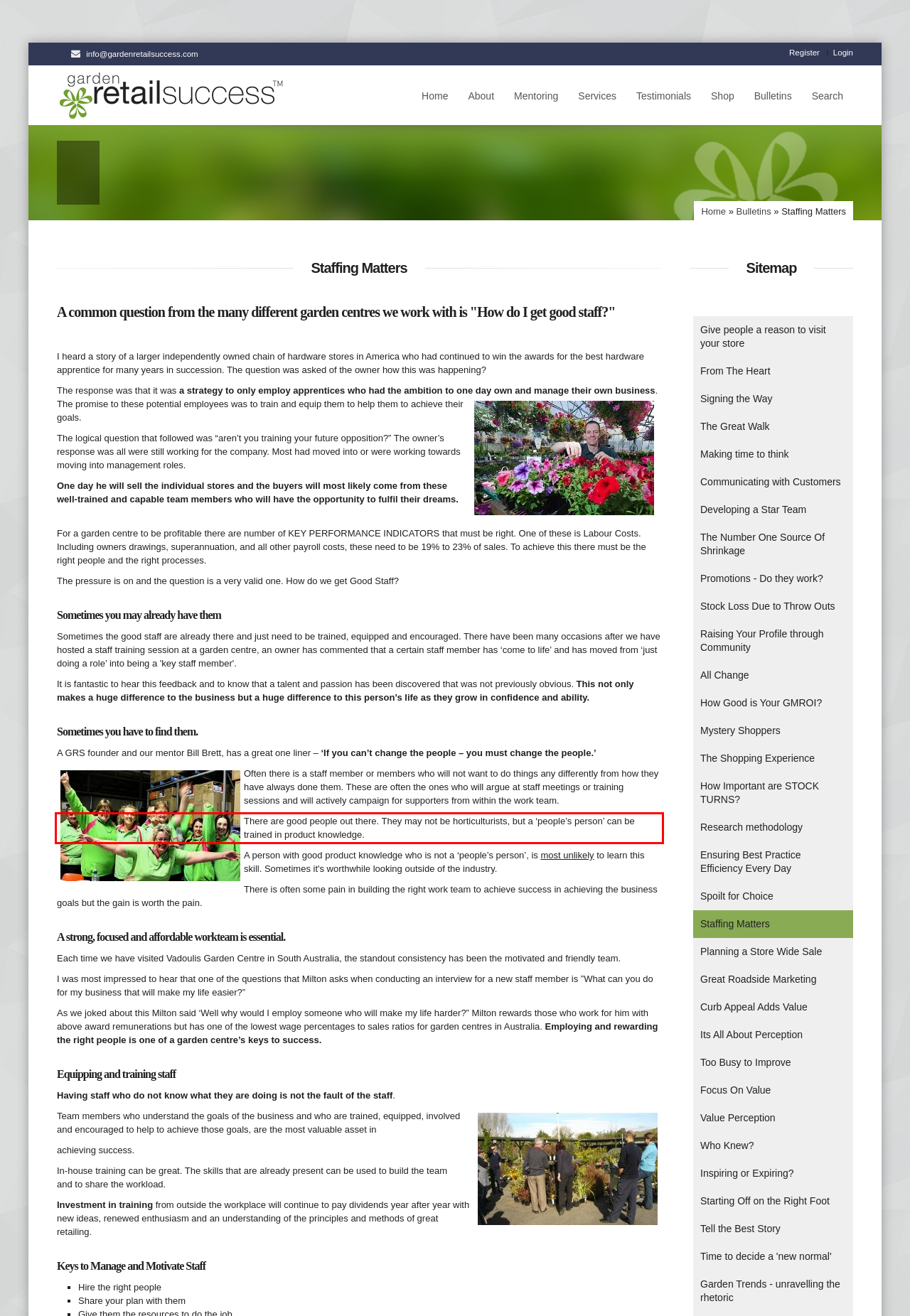You are presented with a webpage screenshot featuring a red bounding box. Perform OCR on the text inside the red bounding box and extract the content.

There are good people out there. They may not be horticulturists, but a ‘people’s person’ can be trained in product knowledge.